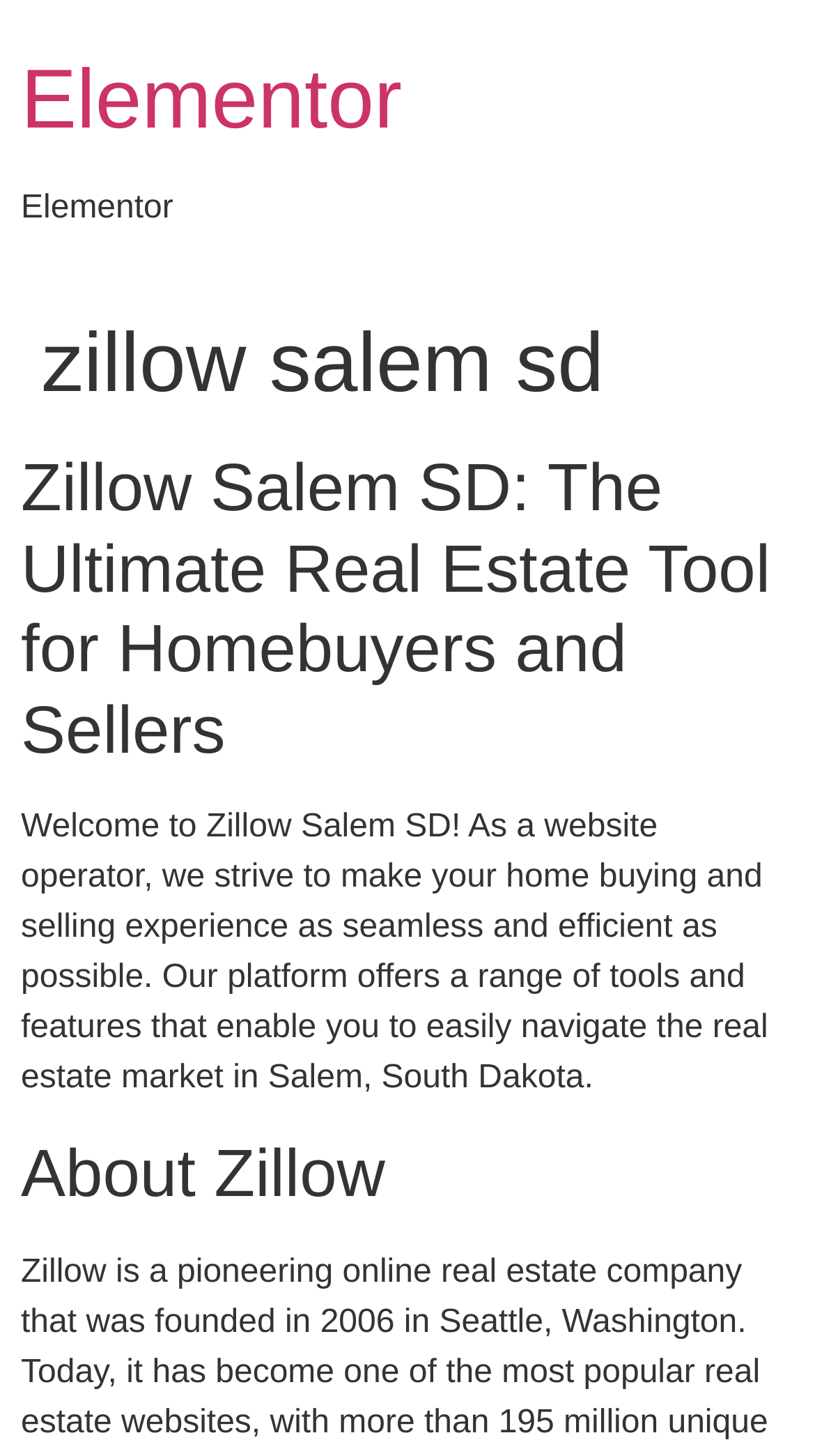Please find the bounding box for the UI component described as follows: "Elementor".

[0.026, 0.037, 0.493, 0.101]